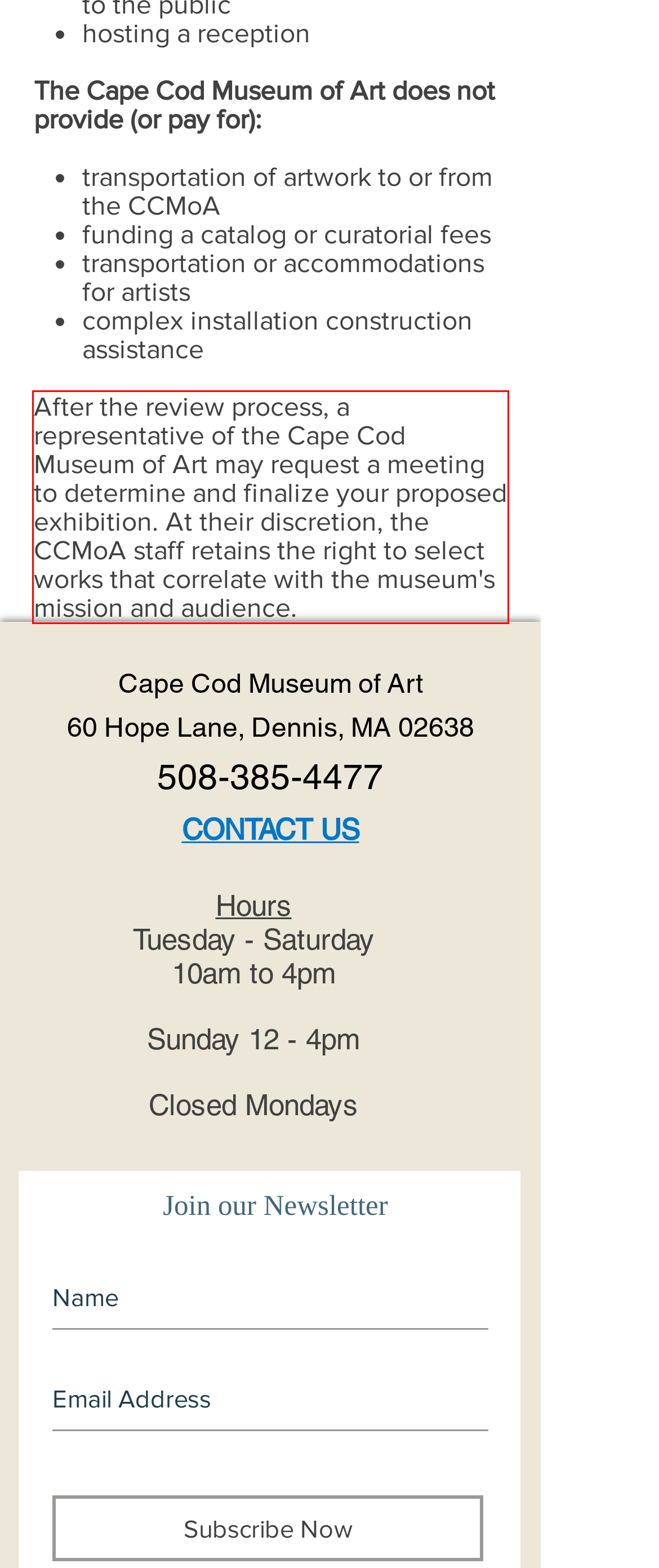Inspect the webpage screenshot that has a red bounding box and use OCR technology to read and display the text inside the red bounding box.

After the review process, a representative of the Cape Cod Museum of Art may request a meeting to determine and finalize your proposed exhibition. At their discretion, the CCMoA staff retains the right to select works that correlate with the museum's mission and audience.